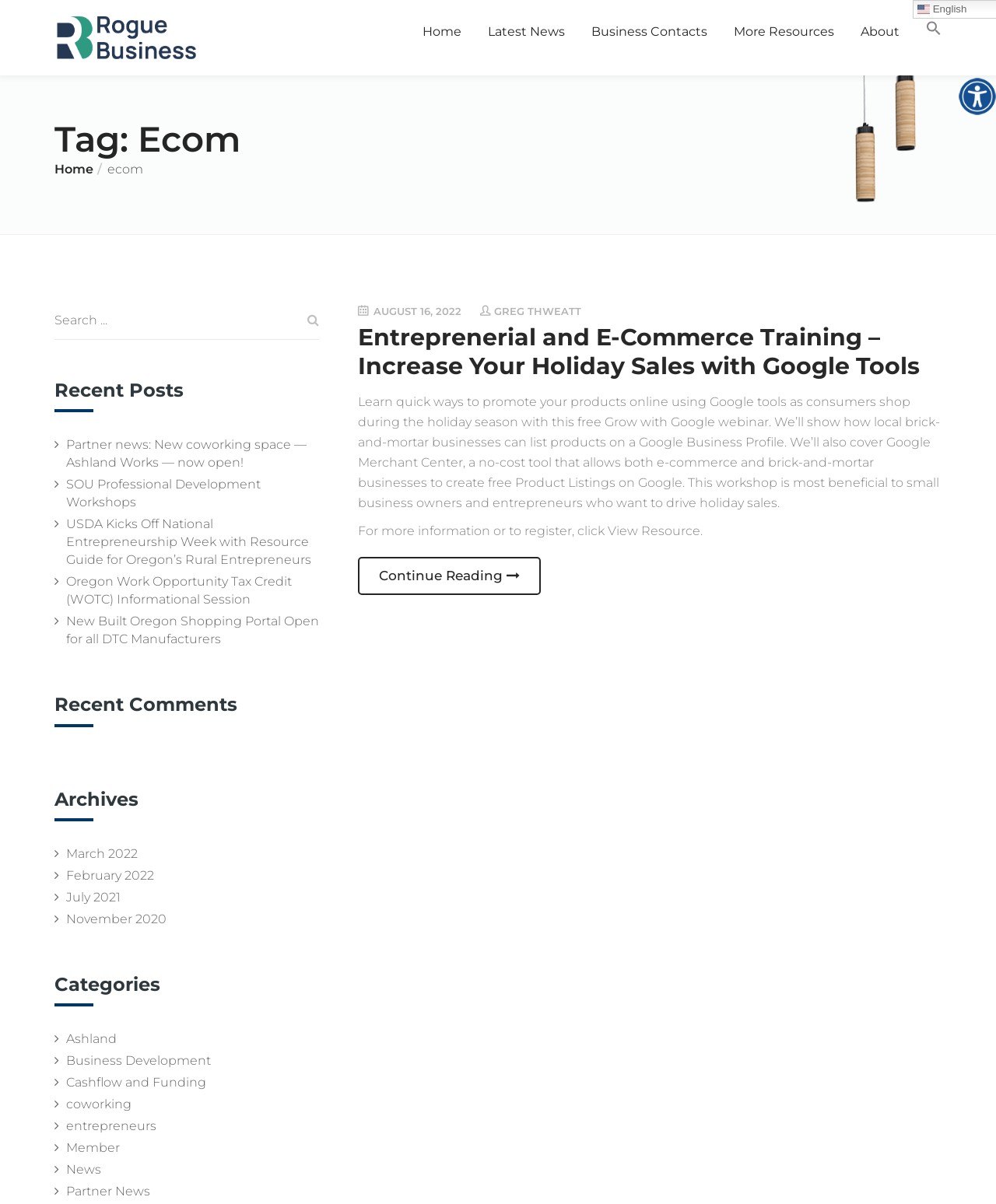Respond concisely with one word or phrase to the following query:
What is the purpose of the search box?

To search the website